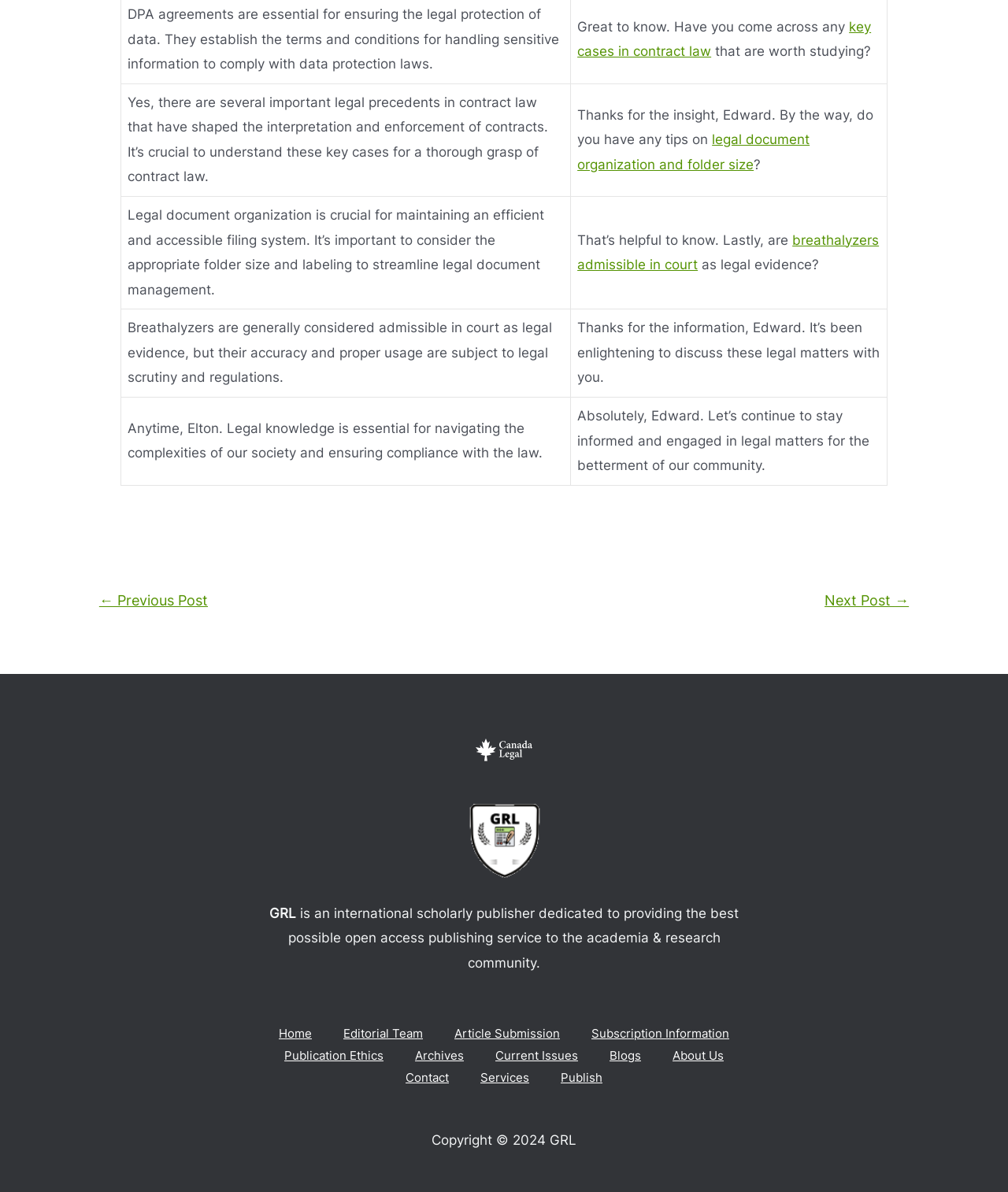Based on the element description: "About Us", identify the bounding box coordinates for this UI element. The coordinates must be four float numbers between 0 and 1, listed as [left, top, right, bottom].

[0.652, 0.877, 0.734, 0.895]